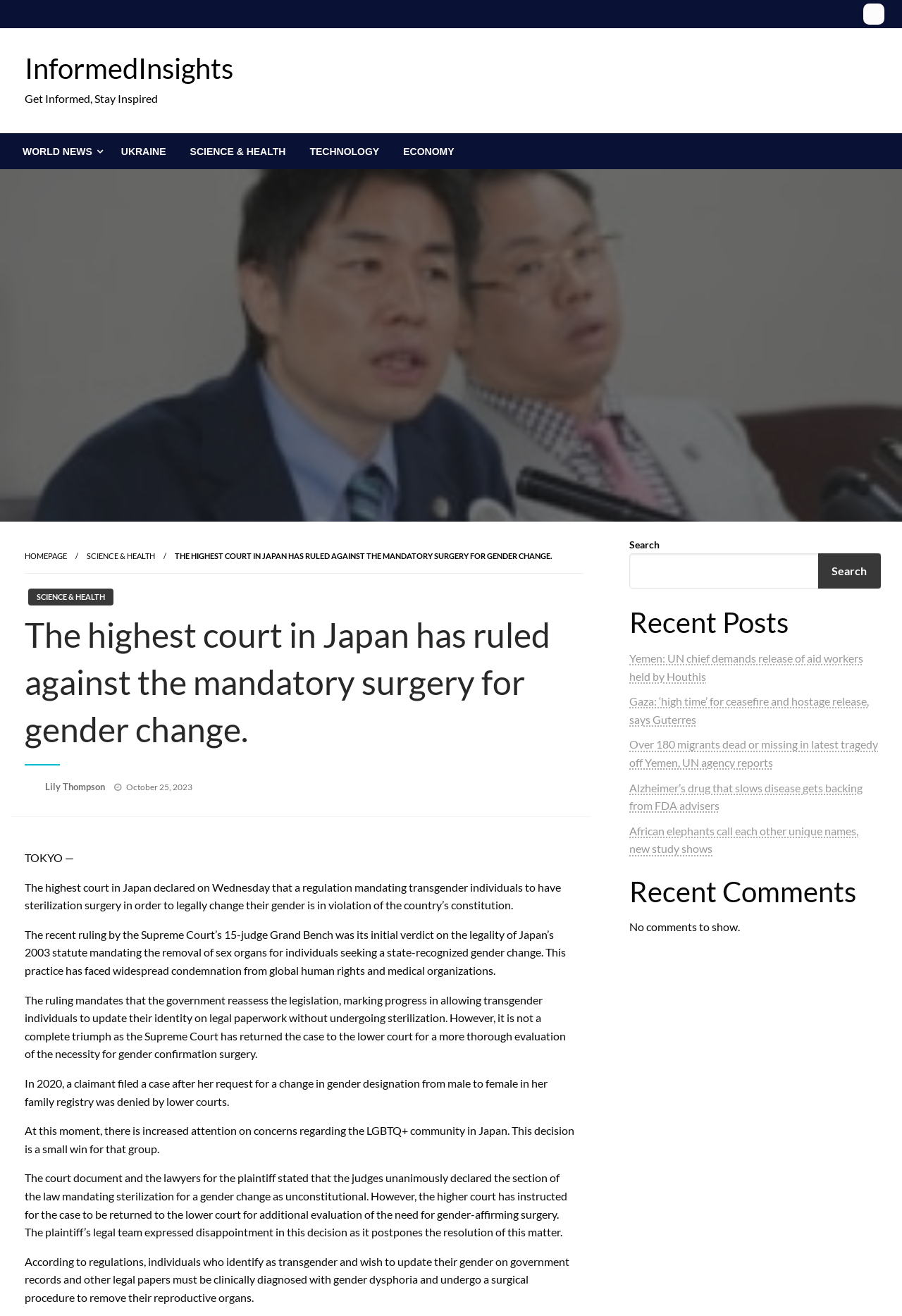Produce an elaborate caption capturing the essence of the webpage.

This webpage appears to be a news article from InformedInsights, with a focus on a recent ruling by the highest court in Japan regarding transgender individuals and sterilization surgery. 

At the top of the page, there is a horizontal menu bar with several menu items, including "World News", "UKRAINE", "SCIENCE & HEALTH", "TECHNOLOGY", and "ECONOMY". Below this menu bar, there is a large heading that reads "The highest court in Japan has ruled against the mandatory surgery for gender change." 

To the left of this heading, there is a smaller image with the same title. Below the heading, there are several links, including "HOMEPAGE", "SCIENCE & HEALTH", and the title of the article again in bold font. 

The main content of the article is divided into several paragraphs, which describe the recent ruling by the Supreme Court of Japan and its implications for transgender individuals. The article also mentions the history of the case and the reactions of the plaintiff's legal team. 

On the right side of the page, there is a search bar and a section titled "Recent Posts", which lists several other news articles. Below this section, there is a section titled "Recent Comments", but it appears to be empty, with a message stating "No comments to show."